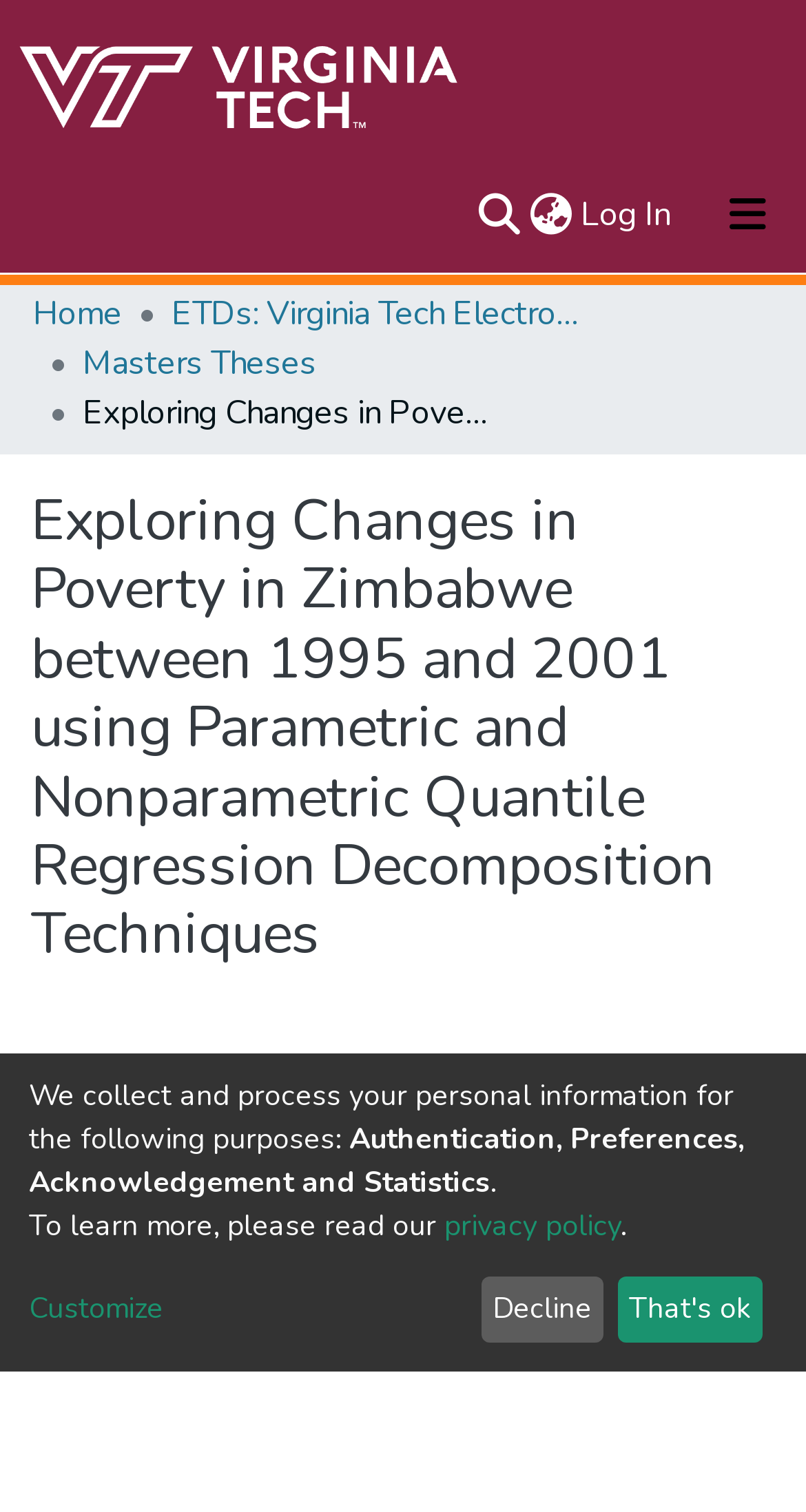Determine the bounding box coordinates of the target area to click to execute the following instruction: "Switch language."

[0.651, 0.126, 0.715, 0.158]